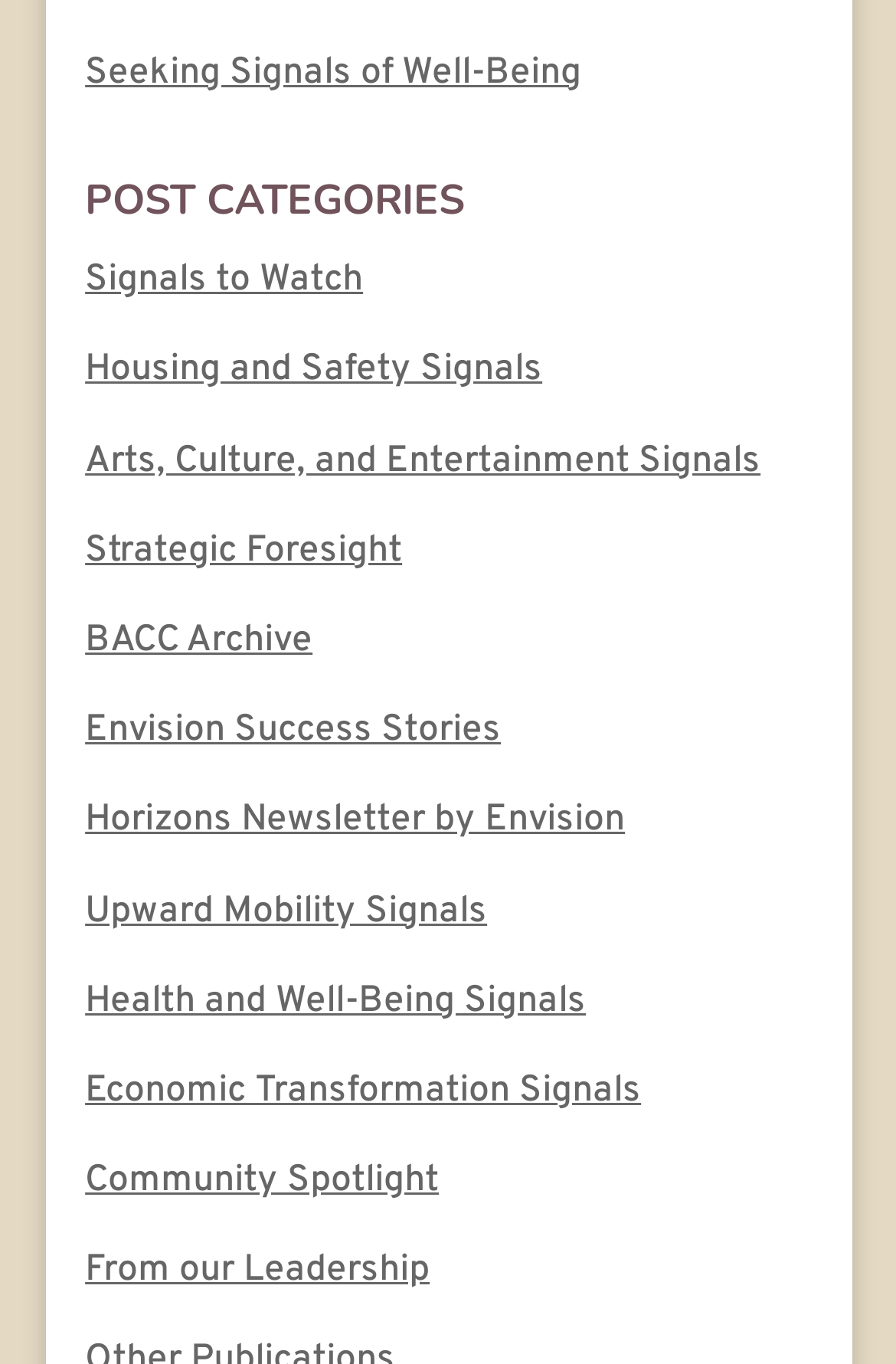What is the last link listed? From the image, respond with a single word or brief phrase.

From our Leadership